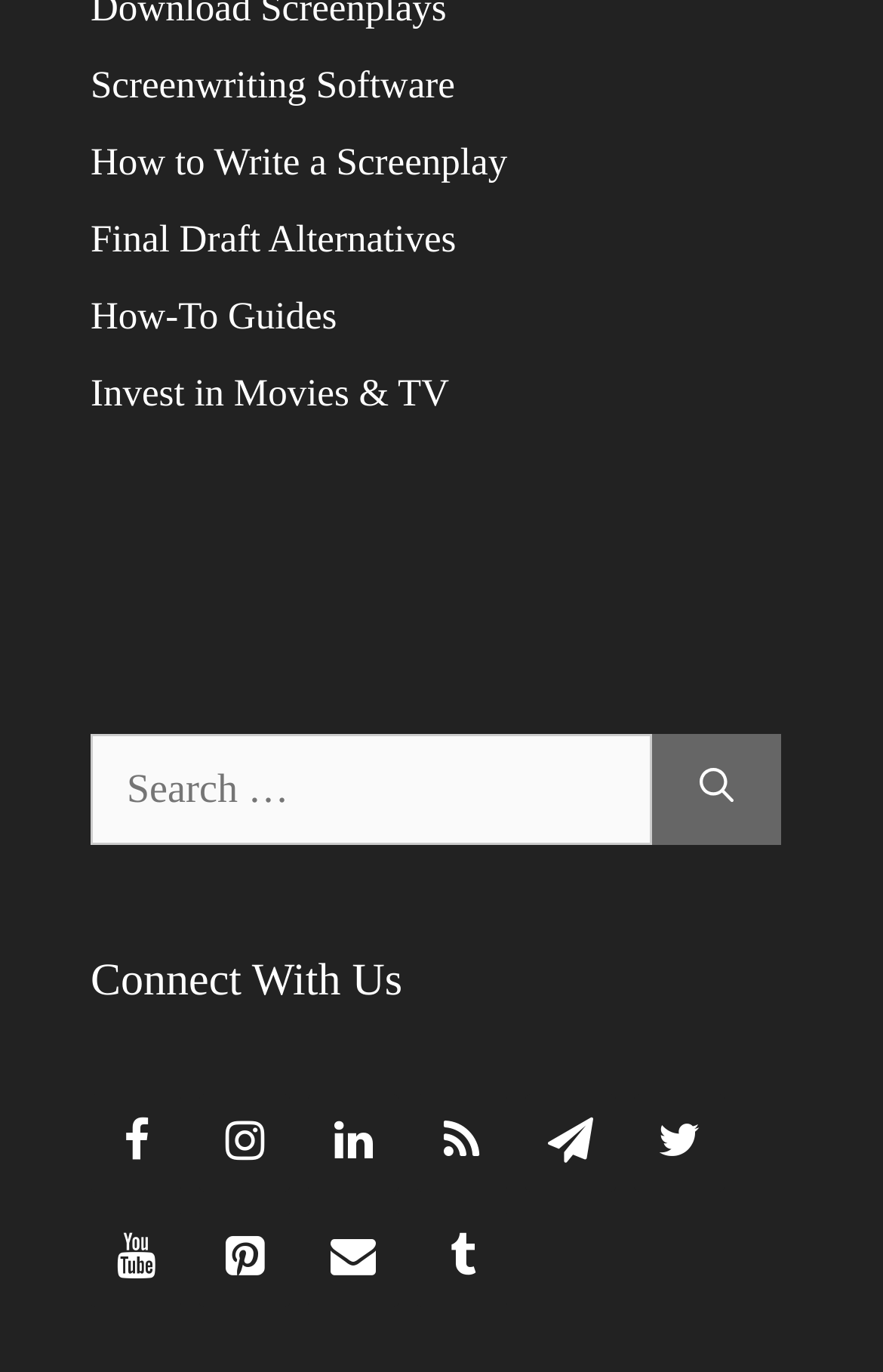What is the logo of the website?
Carefully analyze the image and provide a thorough answer to the question.

The logo is an image located at the top of the webpage, and it has a description 'industrial scripts logo white transparent'. This suggests that the logo is a visual representation of the website's brand, Industrial Scripts.